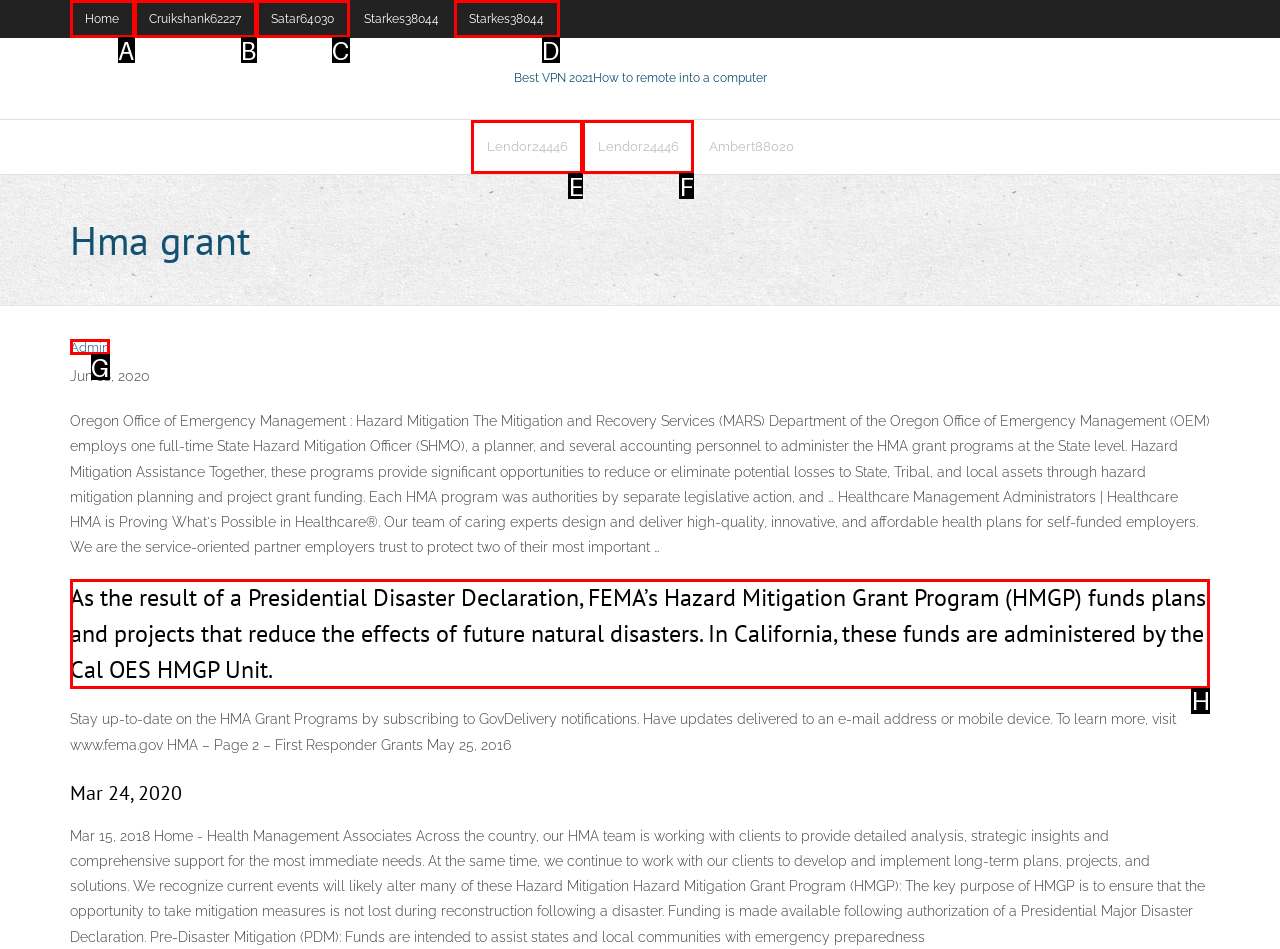Which option should I select to accomplish the task: Learn about HMA Grant Programs? Respond with the corresponding letter from the given choices.

H